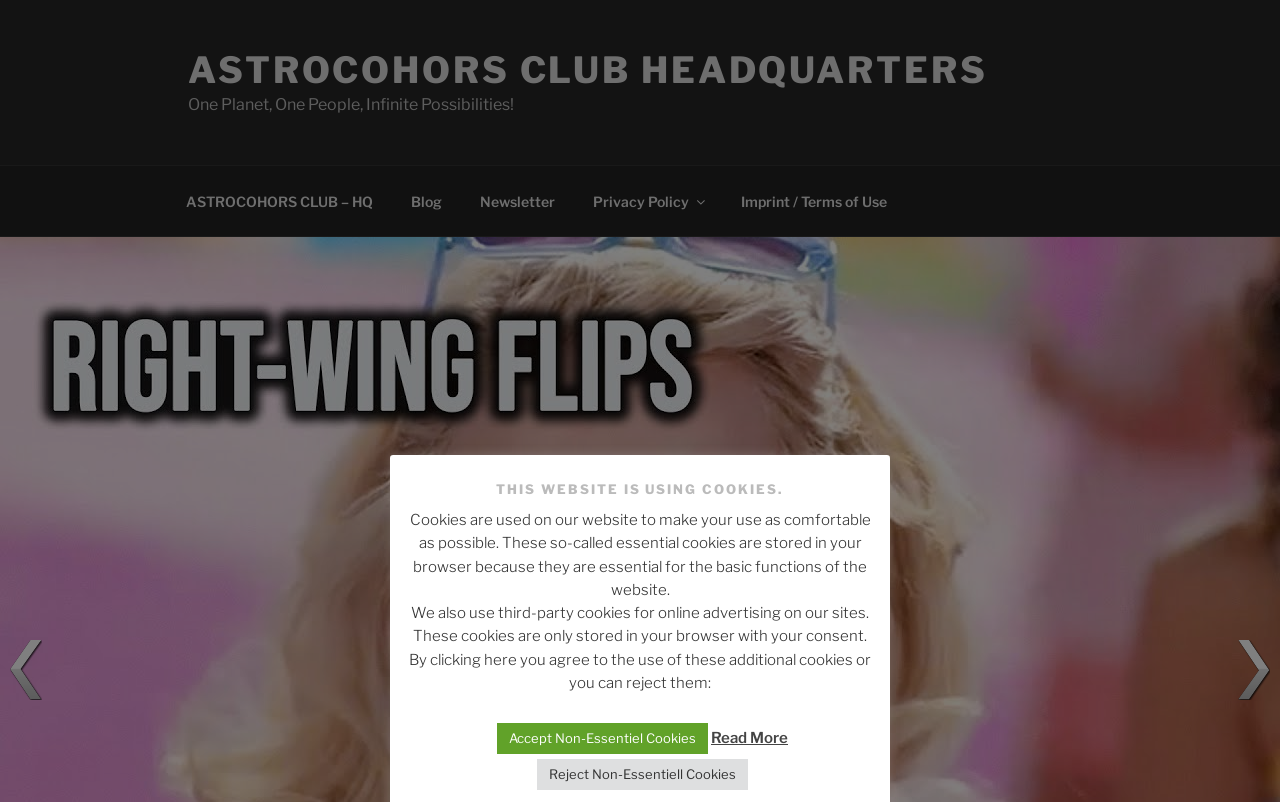Use a single word or phrase to answer the question:
What is the topic of the webpage's content?

ASTROCOHORS CLUB